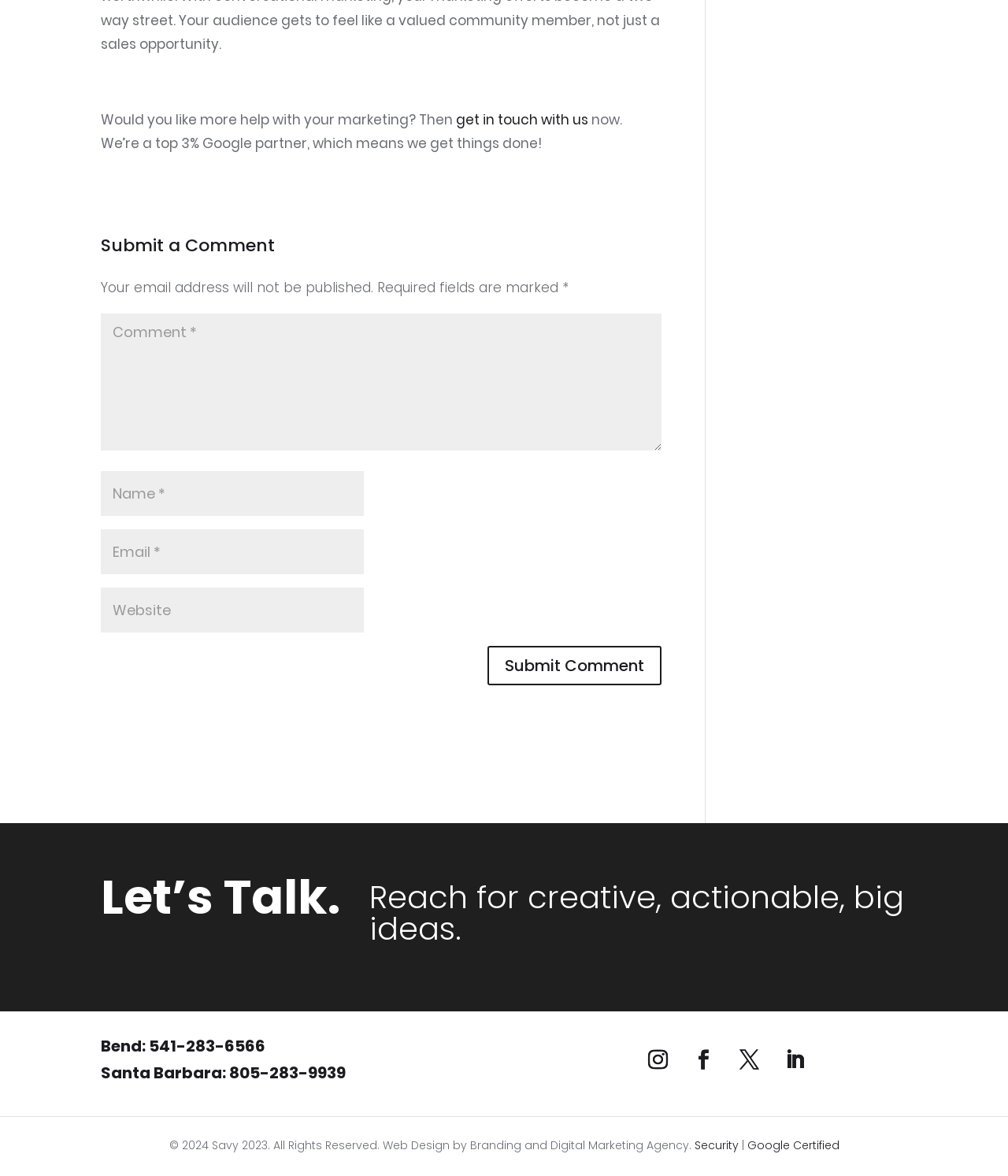Provide the bounding box coordinates for the UI element described in this sentence: "input value="Name *" name="author"". The coordinates should be four float values between 0 and 1, i.e., [left, top, right, bottom].

[0.1, 0.401, 0.361, 0.439]